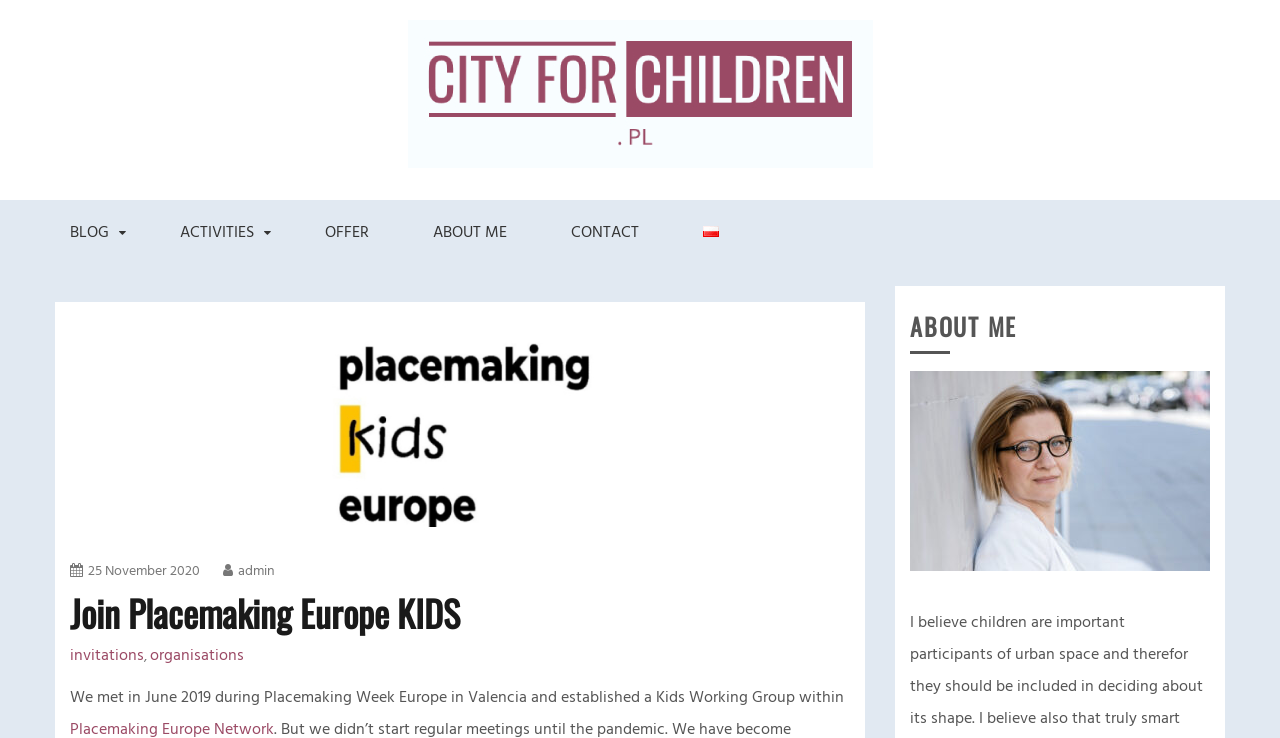What language is the 'Polski' link for?
Examine the image and provide an in-depth answer to the question.

I determined the answer by recognizing the word 'Polski', which is the Polish word for 'Polish'. This link is likely intended for users who prefer to view the website in Polish.